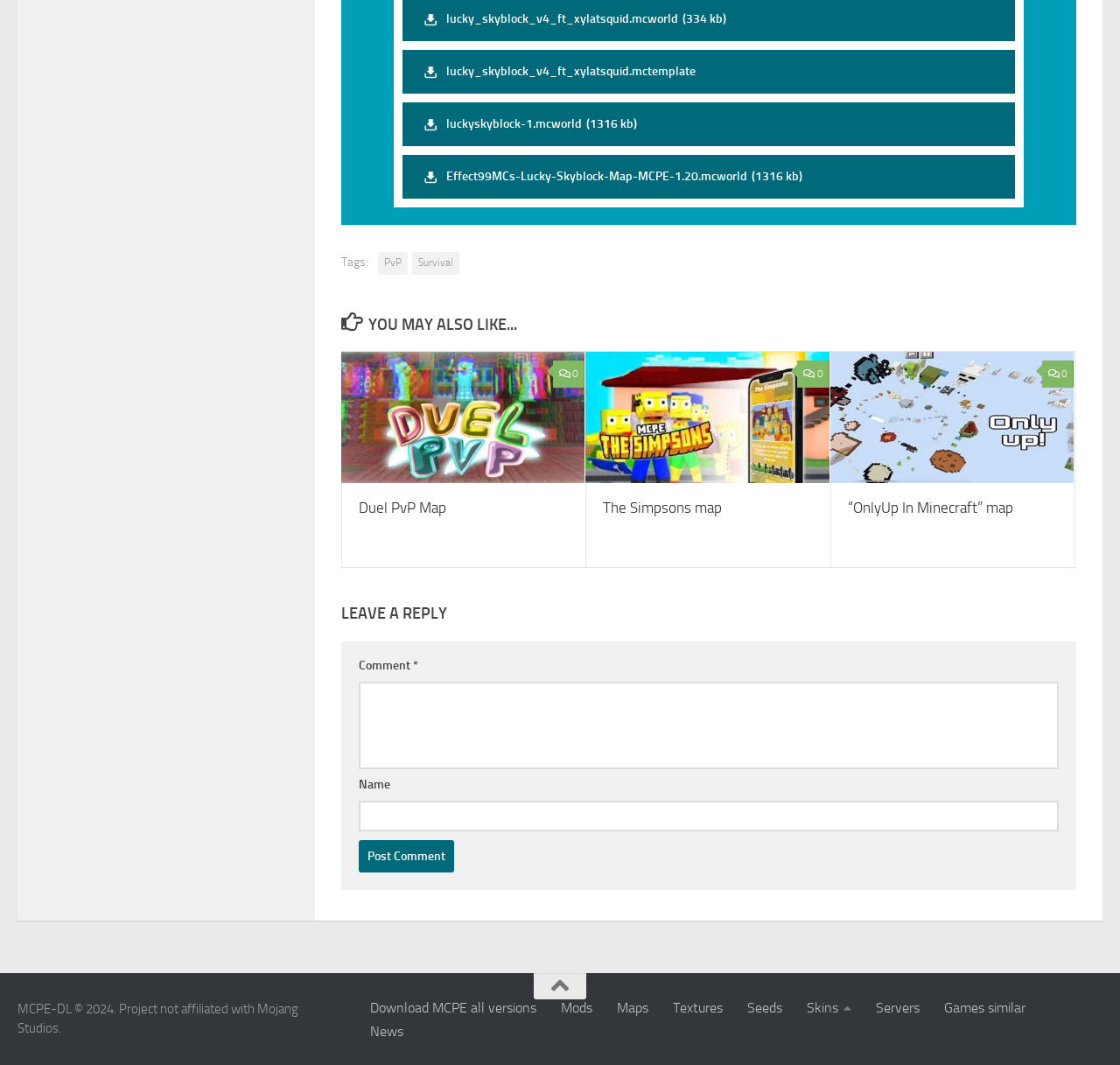What is the theme of the 'YOU MAY ALSO LIKE...' section?
Give a single word or phrase as your answer by examining the image.

Minecraft maps